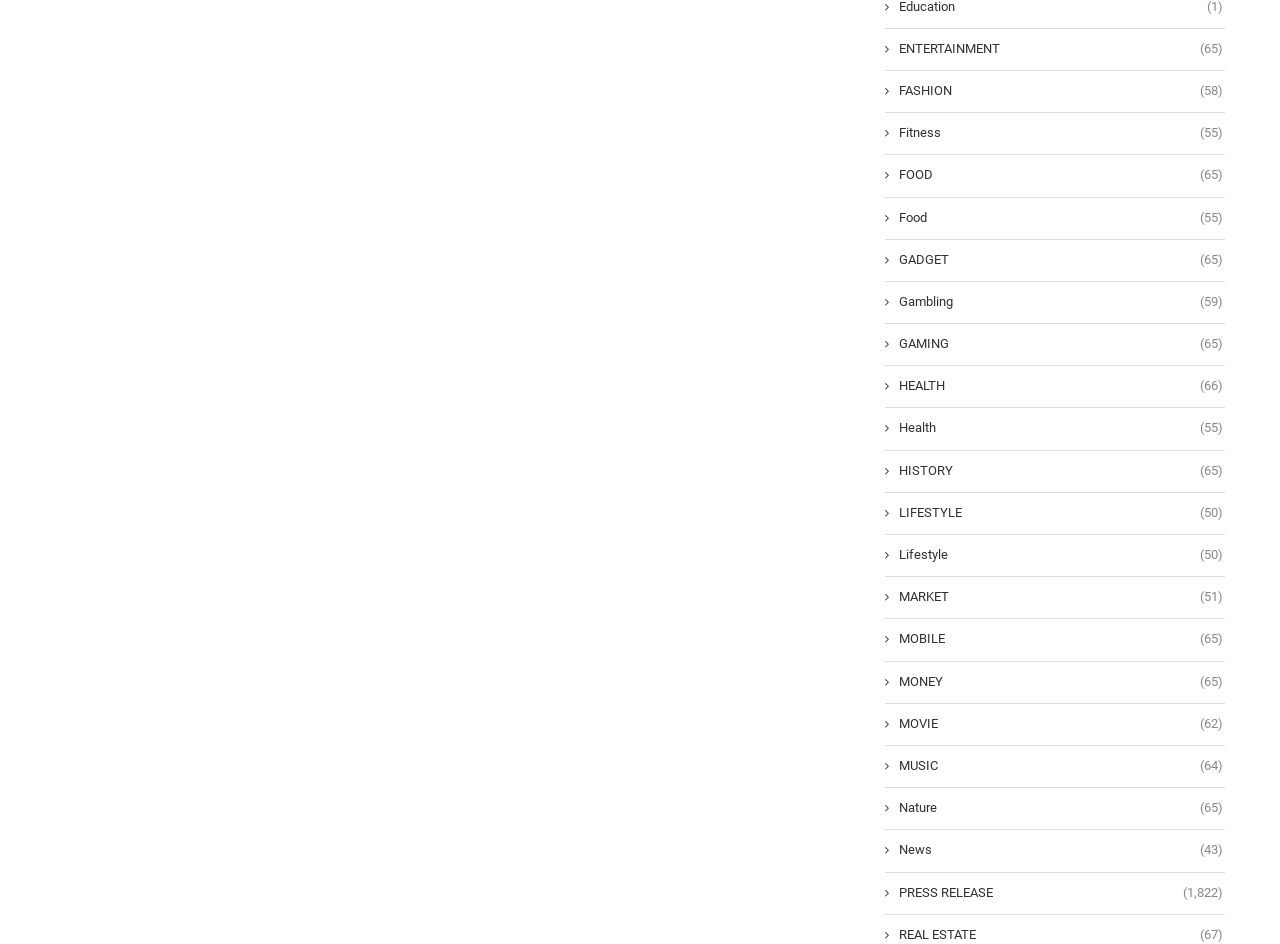Please find the bounding box for the following UI element description. Provide the coordinates in (top-left x, top-left y, bottom-right x, bottom-right y) format, with values between 0 and 1: GAMING (65)

[0.691, 0.355, 0.955, 0.374]